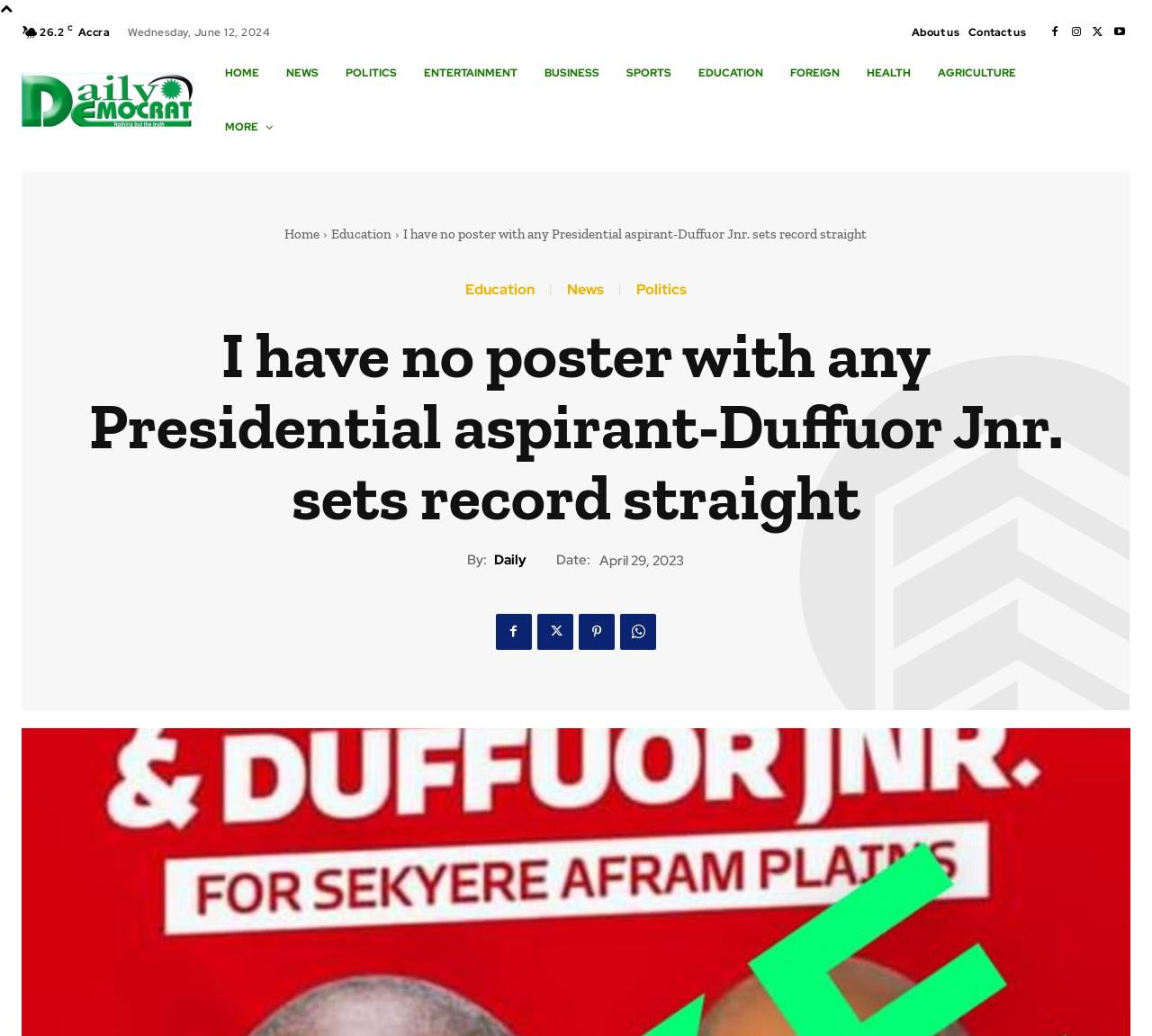Illustrate the webpage's structure and main components comprehensively.

This webpage appears to be a news article from the Daily Democrat News Online. At the top left corner, there is a logo image with a link to the homepage. Next to the logo, there are several navigation links, including "HOME", "NEWS", "POLITICS", "ENTERTAINMENT", and more, which are evenly spaced and aligned horizontally.

Below the navigation links, there is a headline that reads "I have no poster with any Presidential aspirant-Duffuor Jnr. sets record straight". This headline is followed by a brief summary of the article, which is not explicitly stated in the accessibility tree.

On the top right corner, there are several social media links, including Facebook, Twitter, and more, represented by icons. There is also a search button with a magnifying glass icon.

The main content of the article is divided into sections. The first section has a heading that repeats the title of the article, followed by a byline that reads "By: Daily" and a date "April 29, 2023". The article content is not explicitly stated in the accessibility tree, but it appears to be a news article about Dr. Kwabena Duffuor Jnr. setting the record straight about not having a poster with any presidential aspirant.

There are several links and icons scattered throughout the article, including social media links and a "MORE" dropdown menu. At the bottom of the page, there are additional links to other news categories, including "Education", "News", and "Politics".